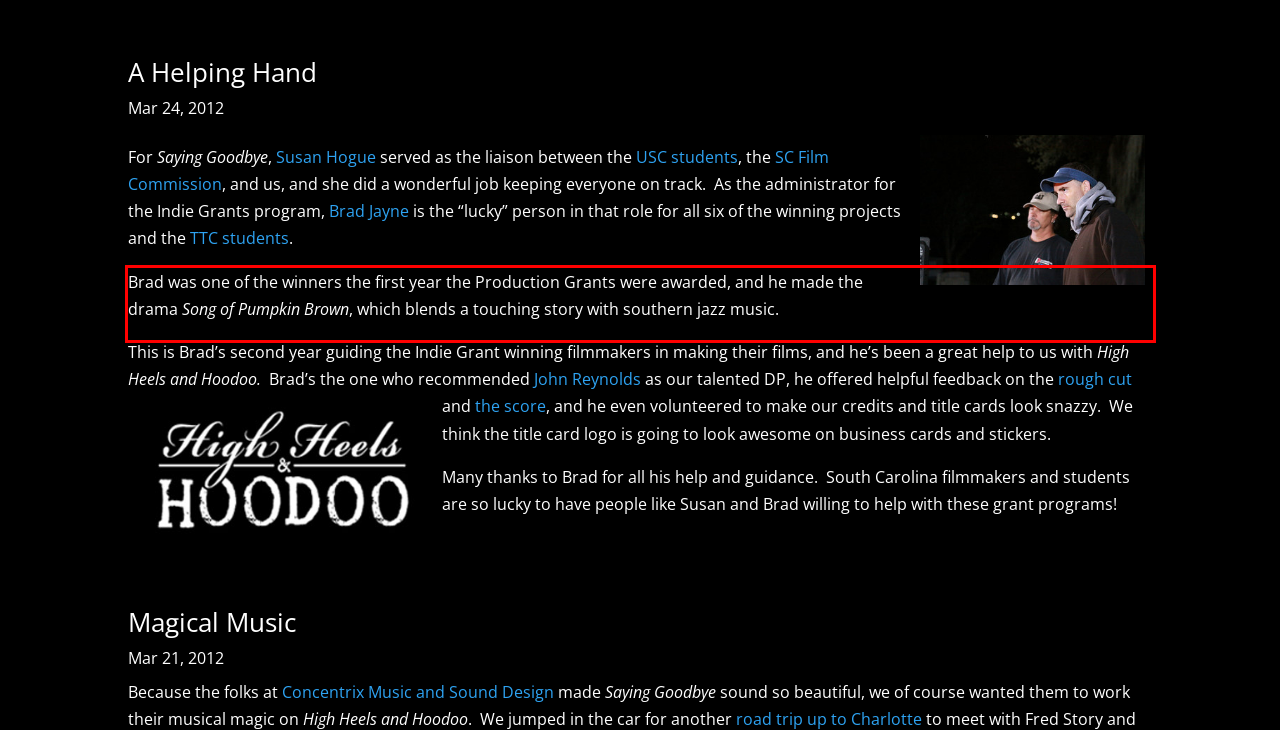Given the screenshot of the webpage, identify the red bounding box, and recognize the text content inside that red bounding box.

Brad was one of the winners the first year the Production Grants were awarded, and he made the drama Song of Pumpkin Brown, which blends a touching story with southern jazz music.